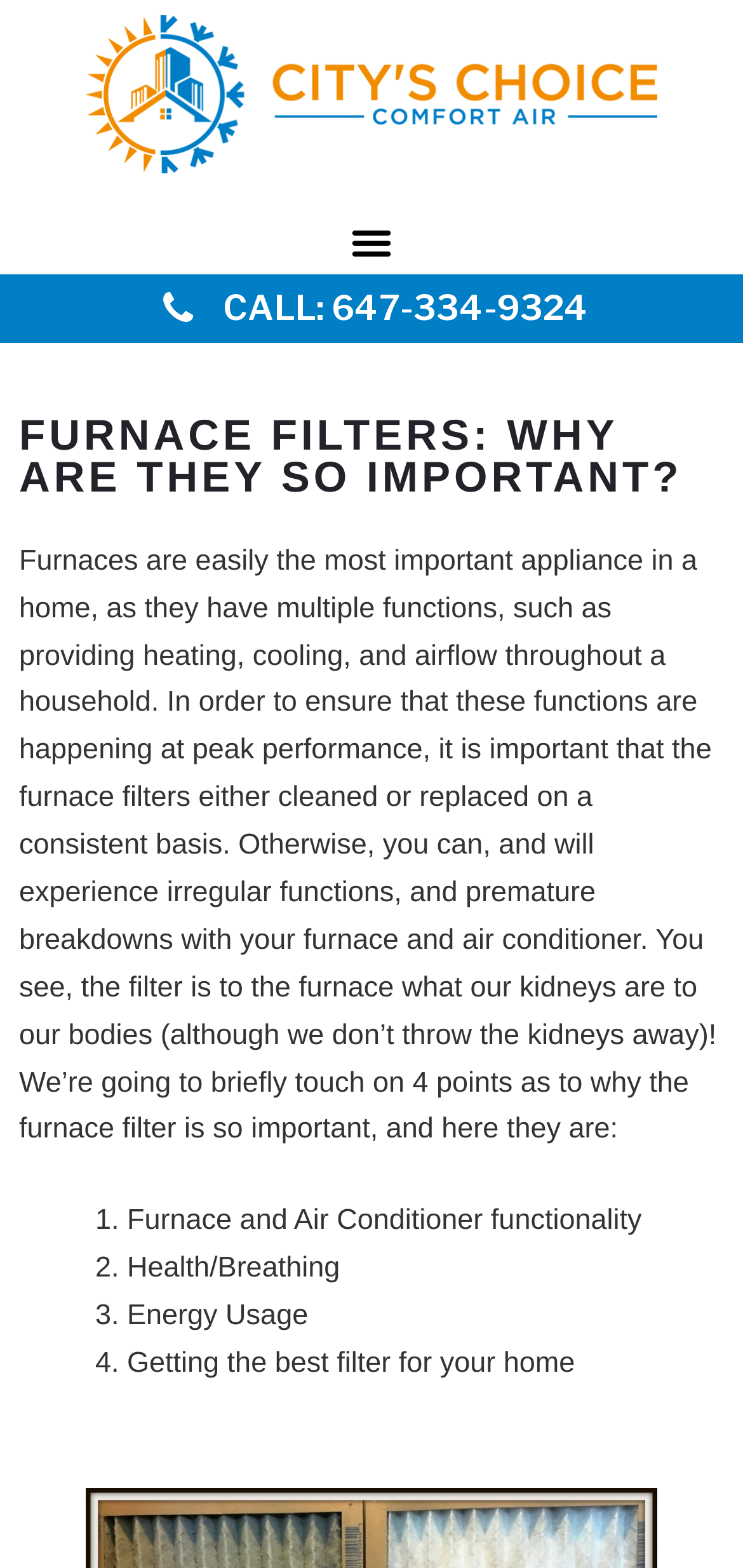What is the importance of cleaning or replacing furnace filters?
Provide a well-explained and detailed answer to the question.

According to the StaticText element, cleaning or replacing furnace filters is important to ensure that the furnace functions at peak performance, otherwise, it can lead to irregular functions and premature breakdowns.